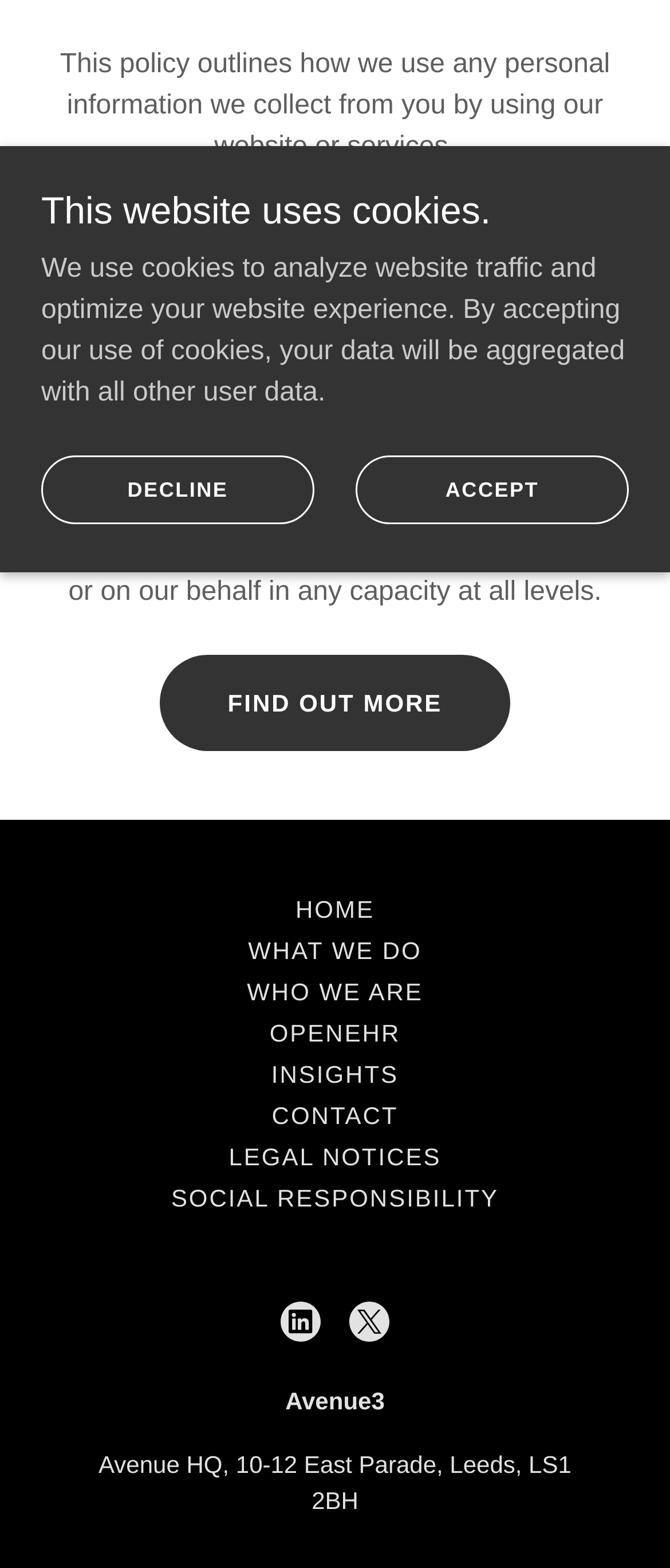Given the element description: "Social Responsibility", predict the bounding box coordinates of this UI element. The coordinates must be four float numbers between 0 and 1, given as [left, top, right, bottom].

[0.235, 0.751, 0.765, 0.777]